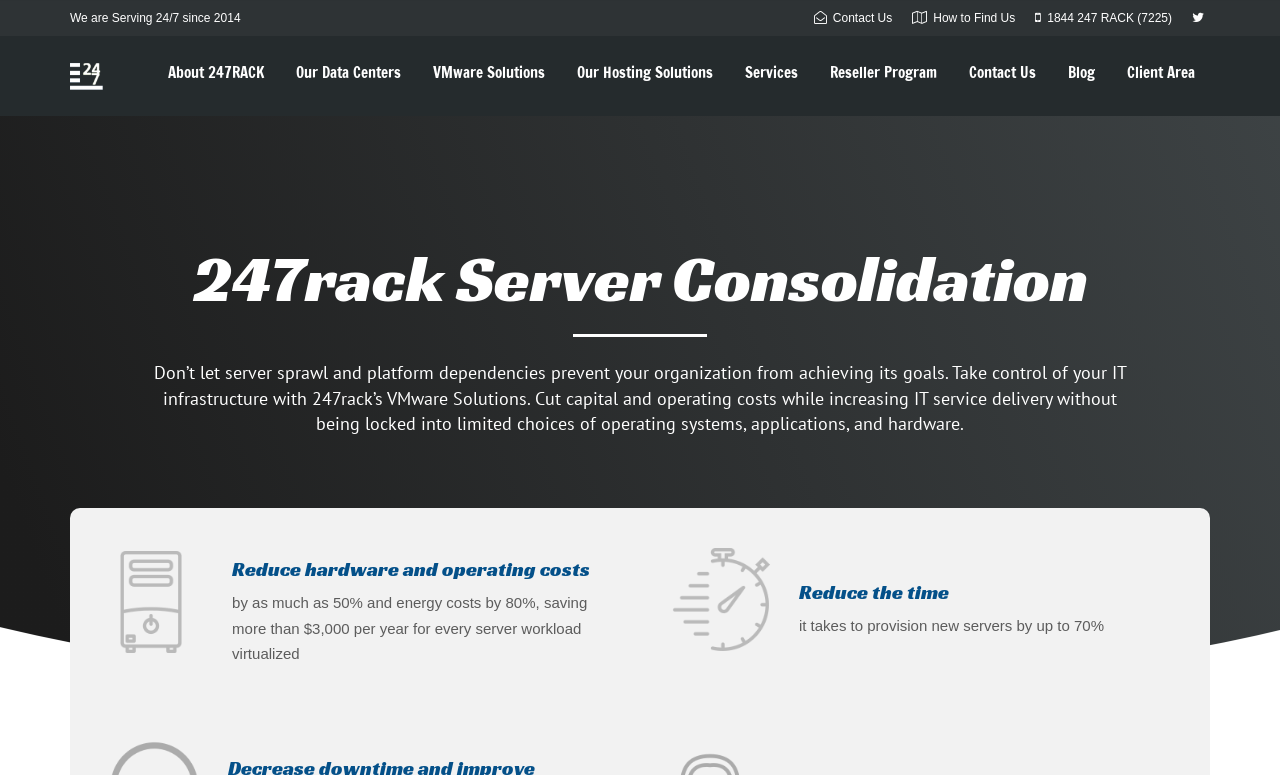Pinpoint the bounding box coordinates of the element you need to click to execute the following instruction: "Read about 247RACK". The bounding box should be represented by four float numbers between 0 and 1, in the format [left, top, right, bottom].

[0.131, 0.062, 0.206, 0.126]